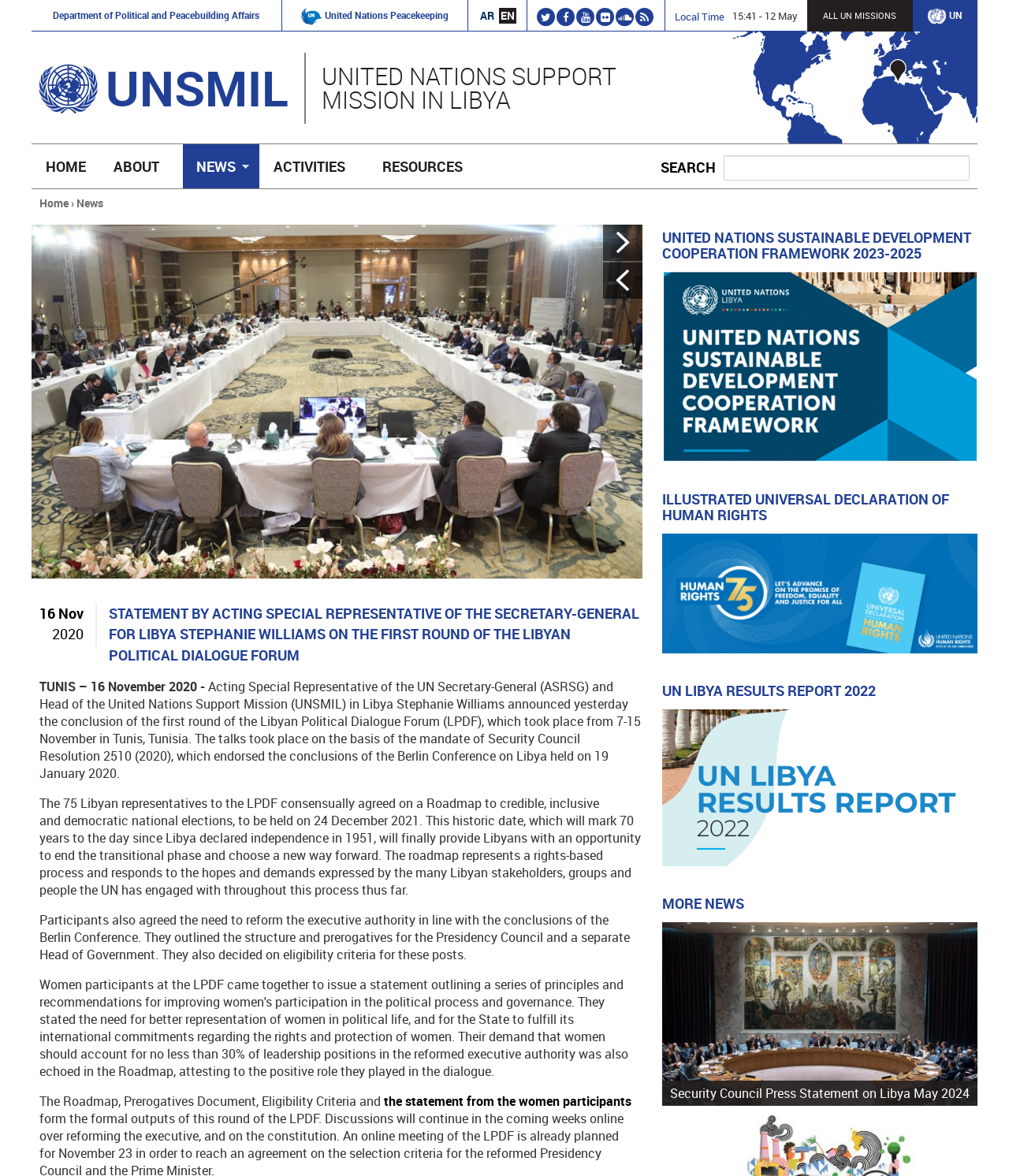What is the date of the Libyan Political Dialogue Forum?
Please provide a single word or phrase in response based on the screenshot.

24 December 2021